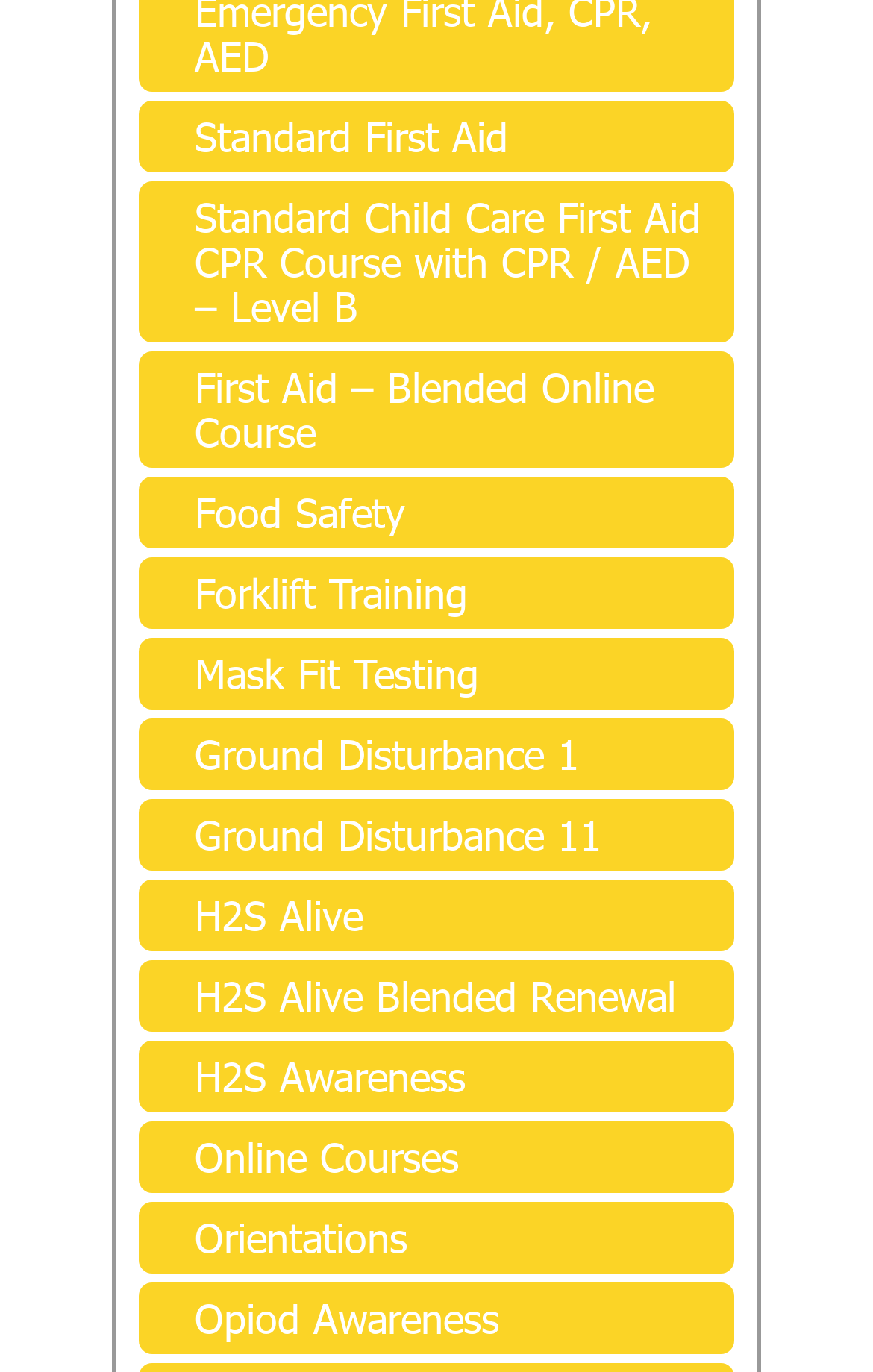Reply to the question below using a single word or brief phrase:
Are there any courses related to first aid on the webpage?

Yes